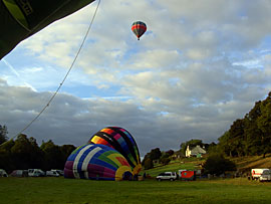What is the color of the distant house in the background?
Based on the visual, give a brief answer using one word or a short phrase.

White